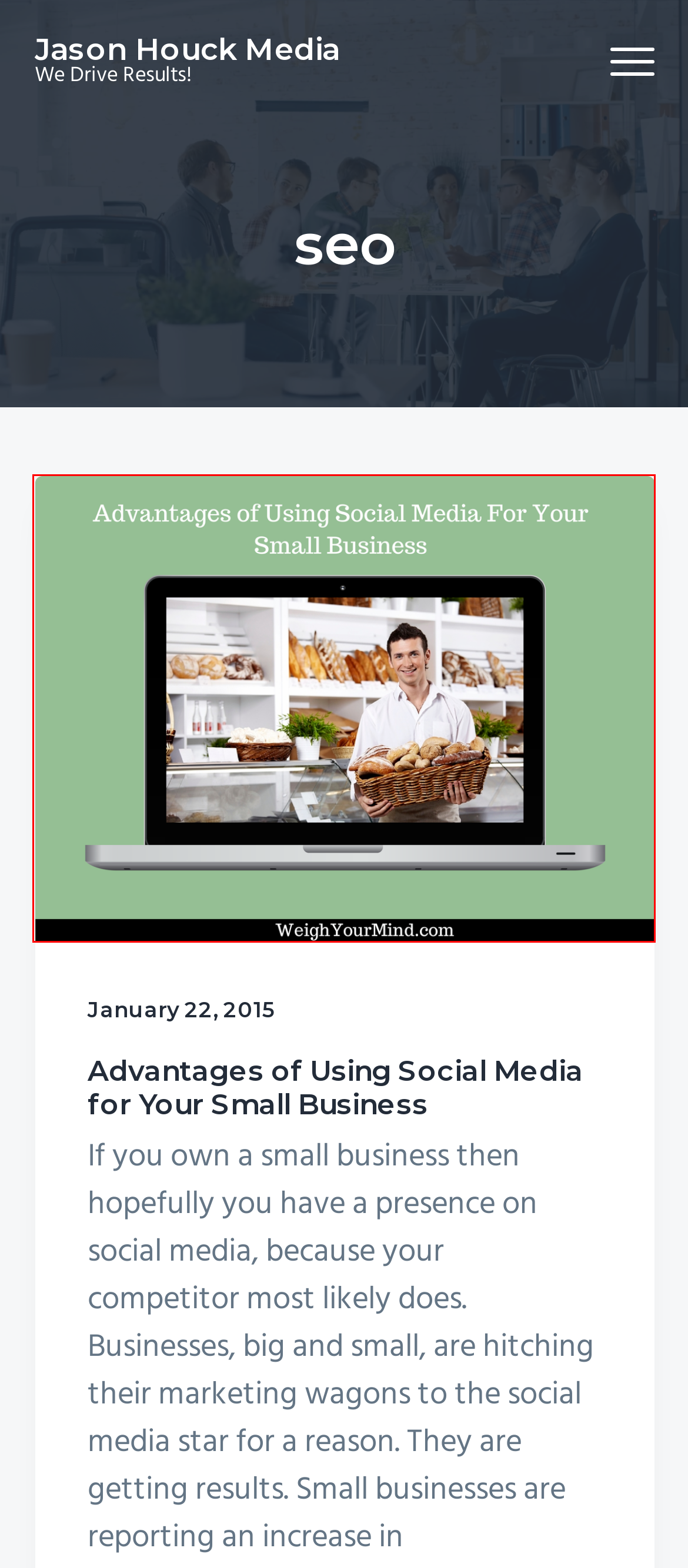You have been given a screenshot of a webpage with a red bounding box around a UI element. Select the most appropriate webpage description for the new webpage that appears after clicking the element within the red bounding box. The choices are:
A. content marketing strategy Archives - Jason Houck Media
B. Home - Jason Houck Media
C. social media Archives - Jason Houck Media
D. social media marketing Archives - Jason Houck Media
E. Social Media for Your Small Business Archives - Jason Houck Media
F. Advantages of Using Social Media for Your Small Business - Jason Houck Media
G. 8 Steps to Building a Perfect Ecommerce Site - Jason Houck Media
H. Mai Success, Business Website Template for WordPress

F